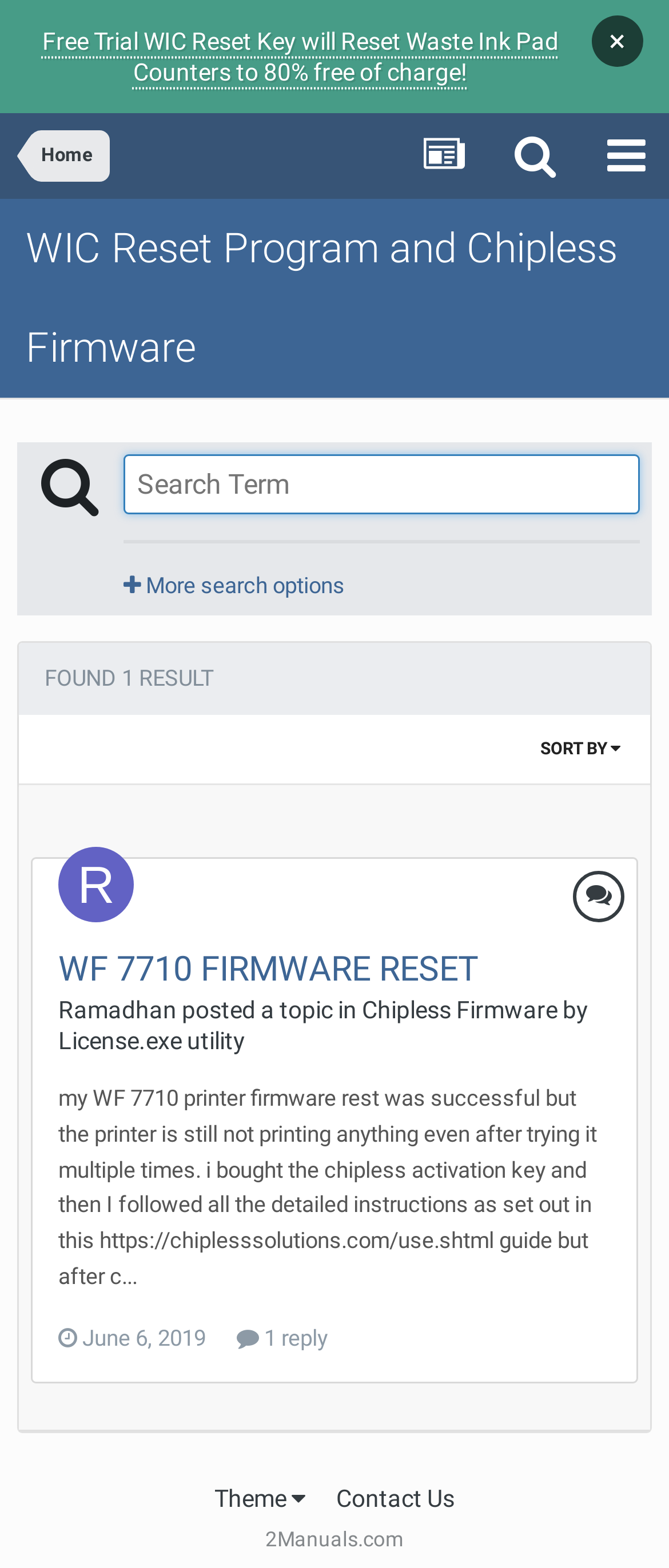How many replies are there to the topic?
Refer to the image and provide a one-word or short phrase answer.

1